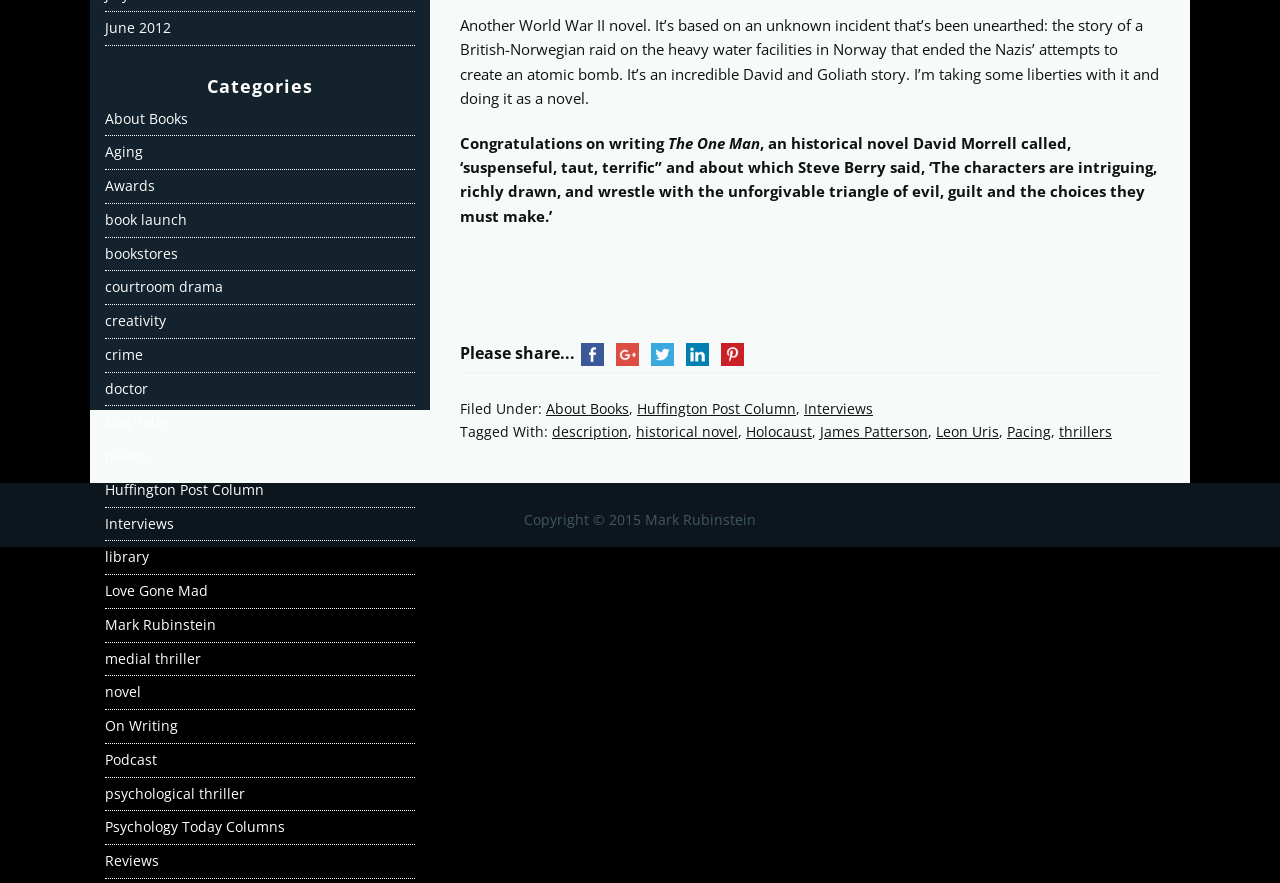Locate the bounding box of the UI element described in the following text: "Huffington Post Column".

[0.082, 0.543, 0.206, 0.565]